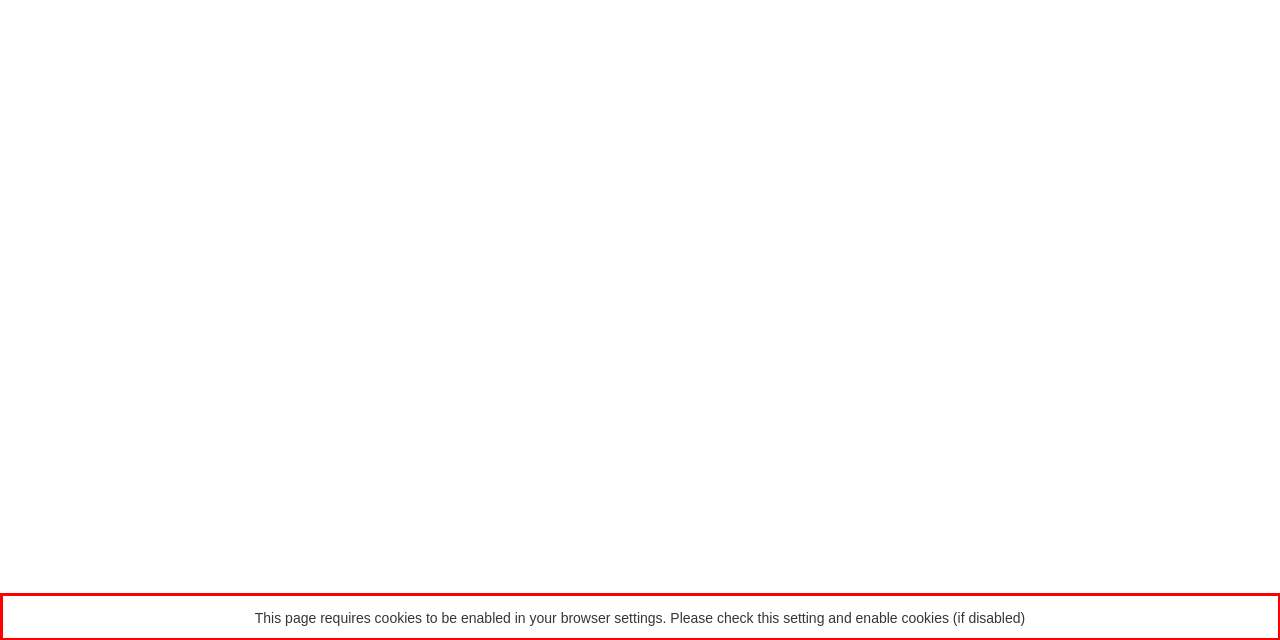You have a screenshot of a webpage with a red bounding box. Identify and extract the text content located inside the red bounding box.

This page requires cookies to be enabled in your browser settings. Please check this setting and enable cookies (if disabled)